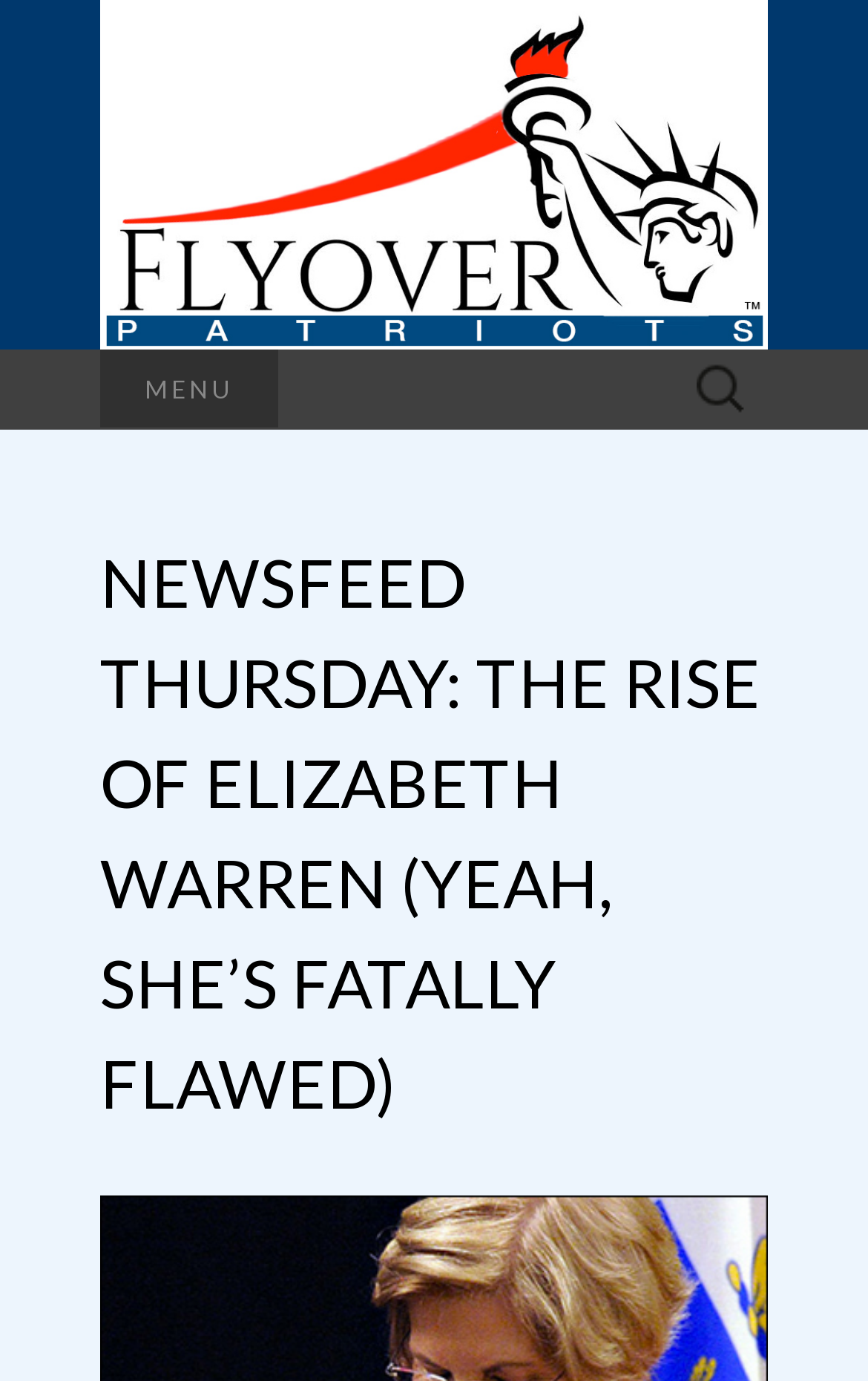What is the topic of the current article?
Give a comprehensive and detailed explanation for the question.

I determined the topic of the current article by looking at the heading element, which has the text 'NEWSFEED THURSDAY: THE RISE OF ELIZABETH WARREN (YEAH, SHE’S FATALLY FLAWED)' and is located at coordinates [0.115, 0.385, 0.885, 0.82]. This suggests that the article is about Elizabeth Warren.